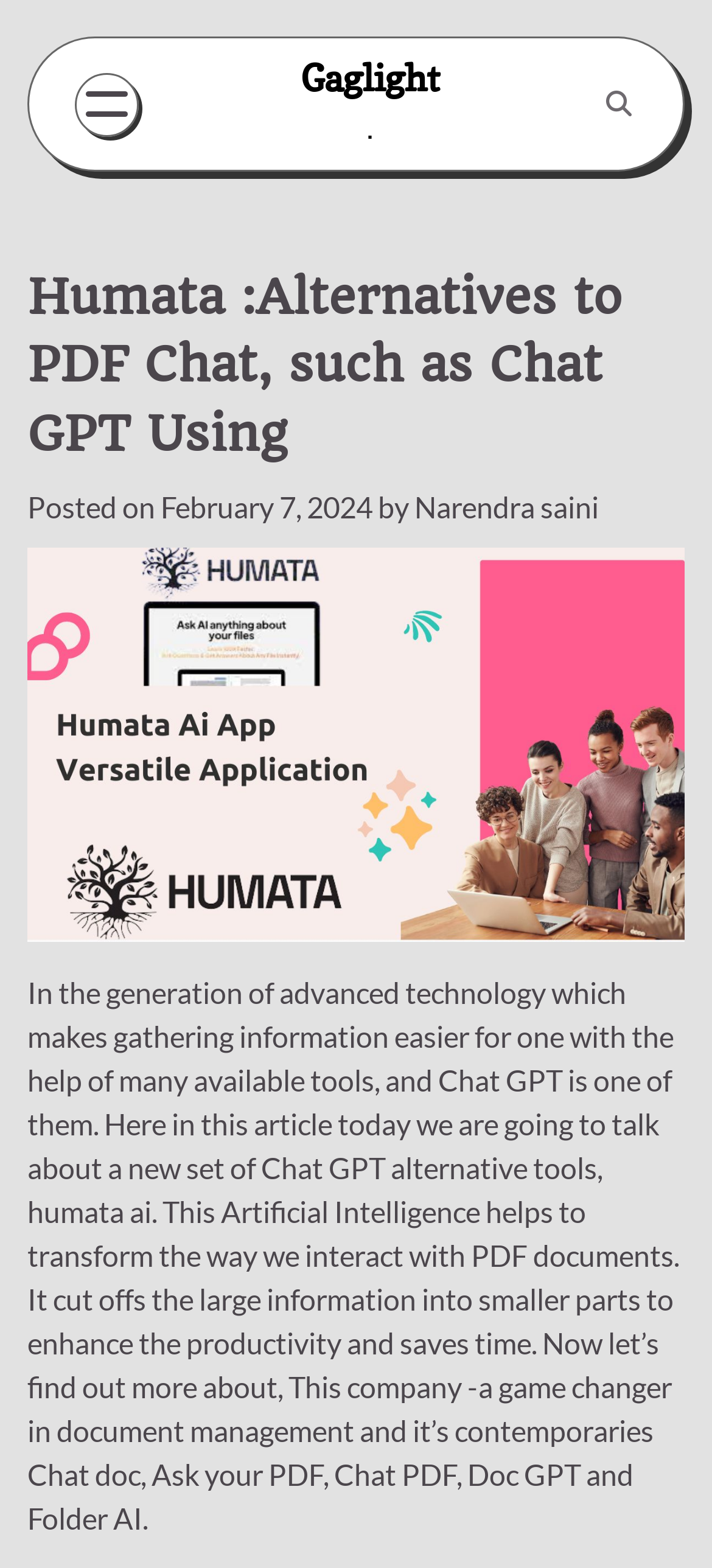Please determine the primary heading and provide its text.

Humata :Alternatives to PDF Chat, such as Chat GPT Using